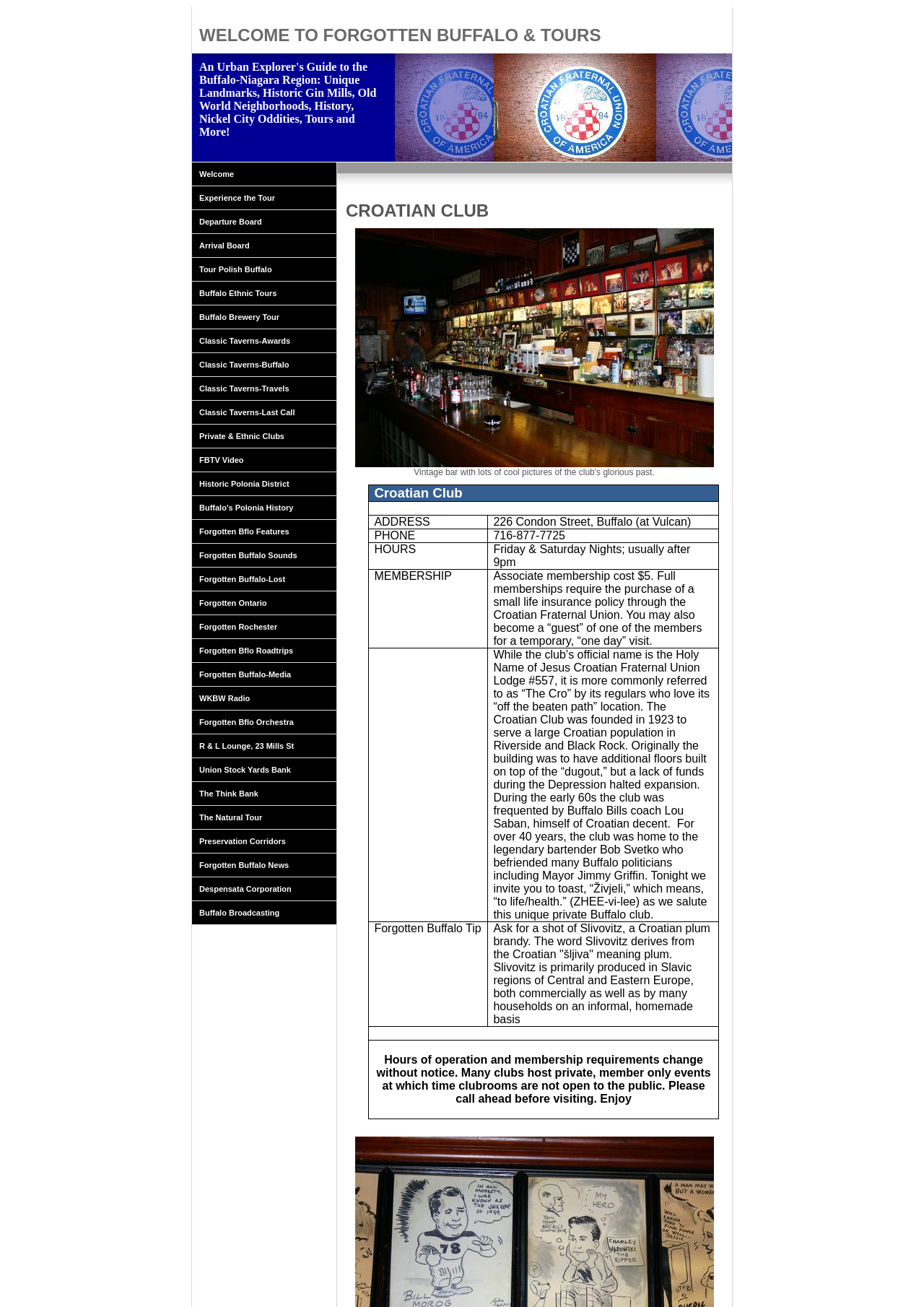Please find the bounding box coordinates of the element that needs to be clicked to perform the following instruction: "View the 'Croatian Club' information". The bounding box coordinates should be four float numbers between 0 and 1, represented as [left, top, right, bottom].

[0.374, 0.154, 0.778, 0.169]